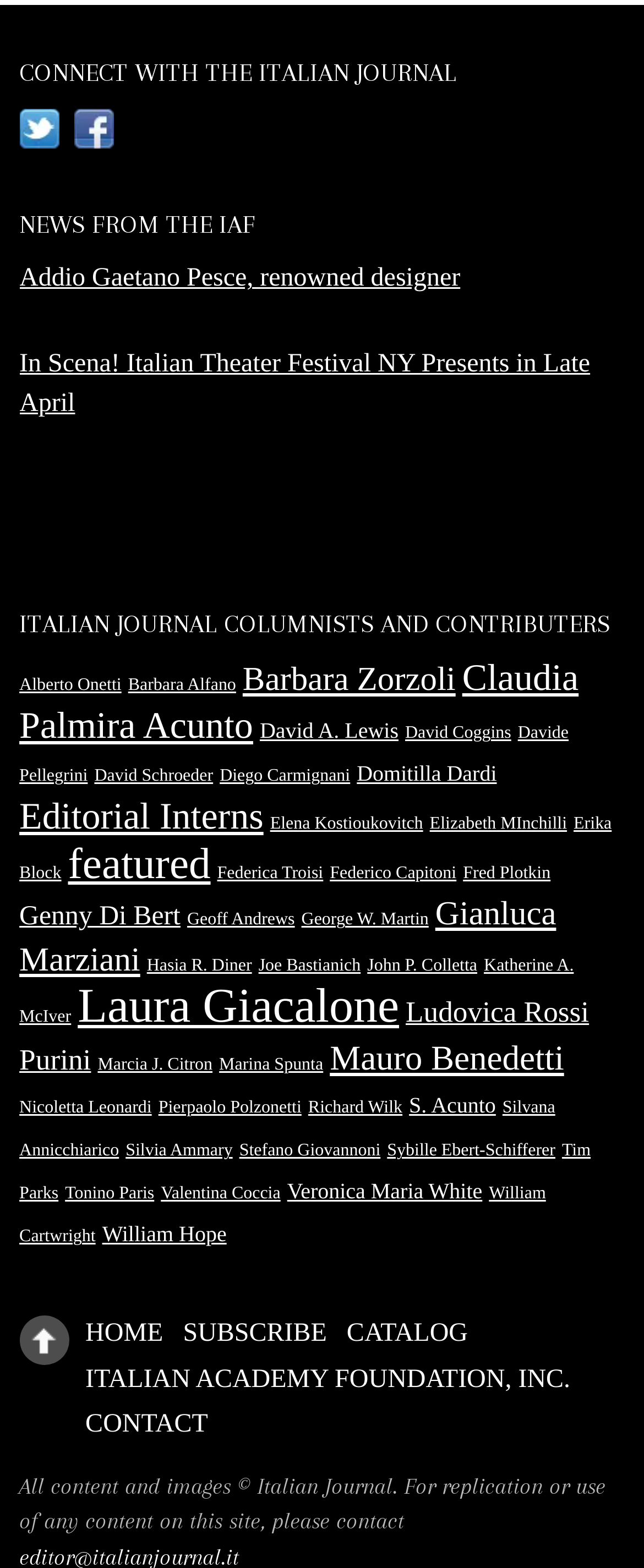Determine the bounding box coordinates of the element's region needed to click to follow the instruction: "Search". Provide these coordinates as four float numbers between 0 and 1, formatted as [left, top, right, bottom].

None